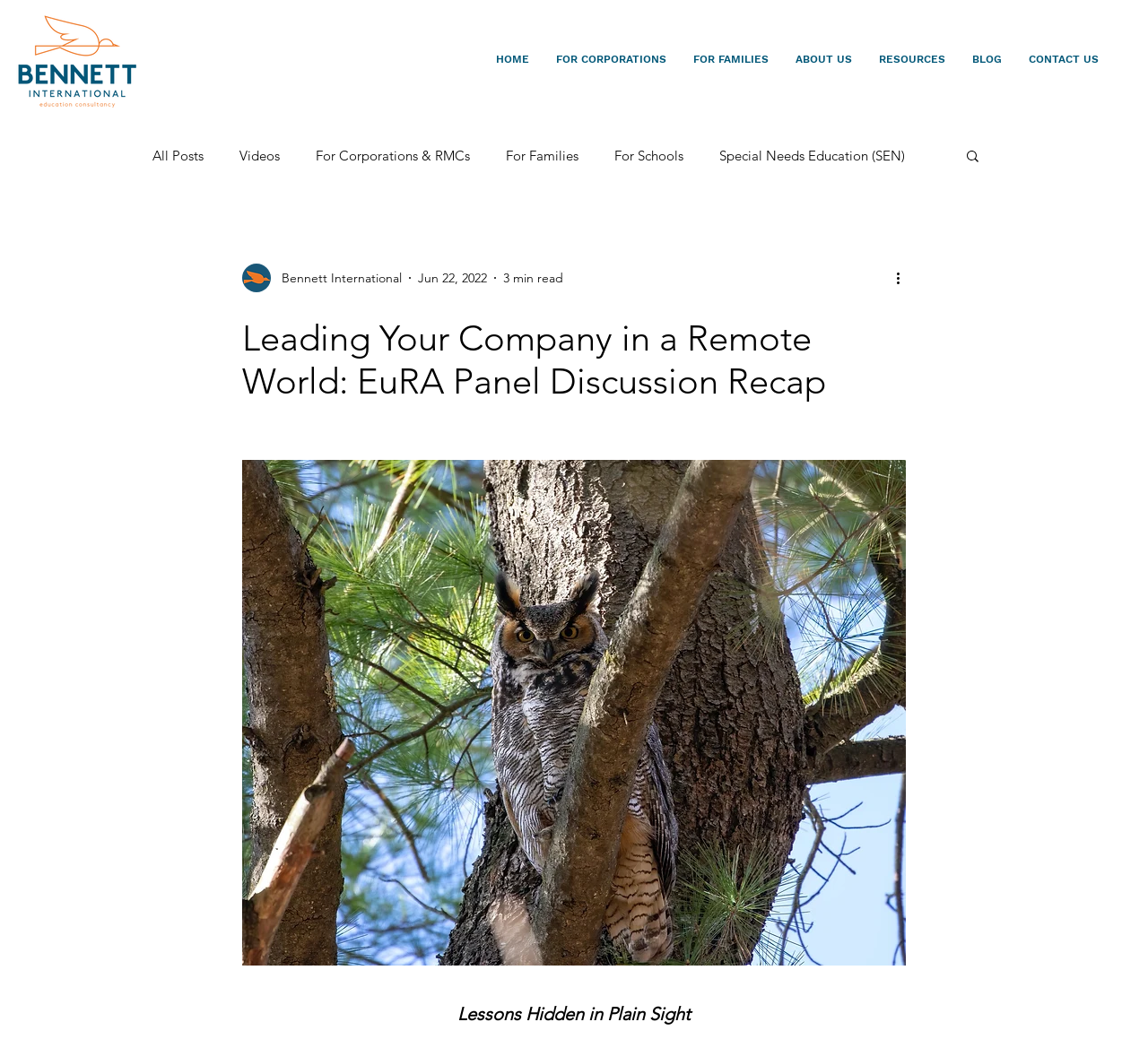Identify the bounding box coordinates of the specific part of the webpage to click to complete this instruction: "View more actions for the blog post".

[0.778, 0.255, 0.797, 0.275]